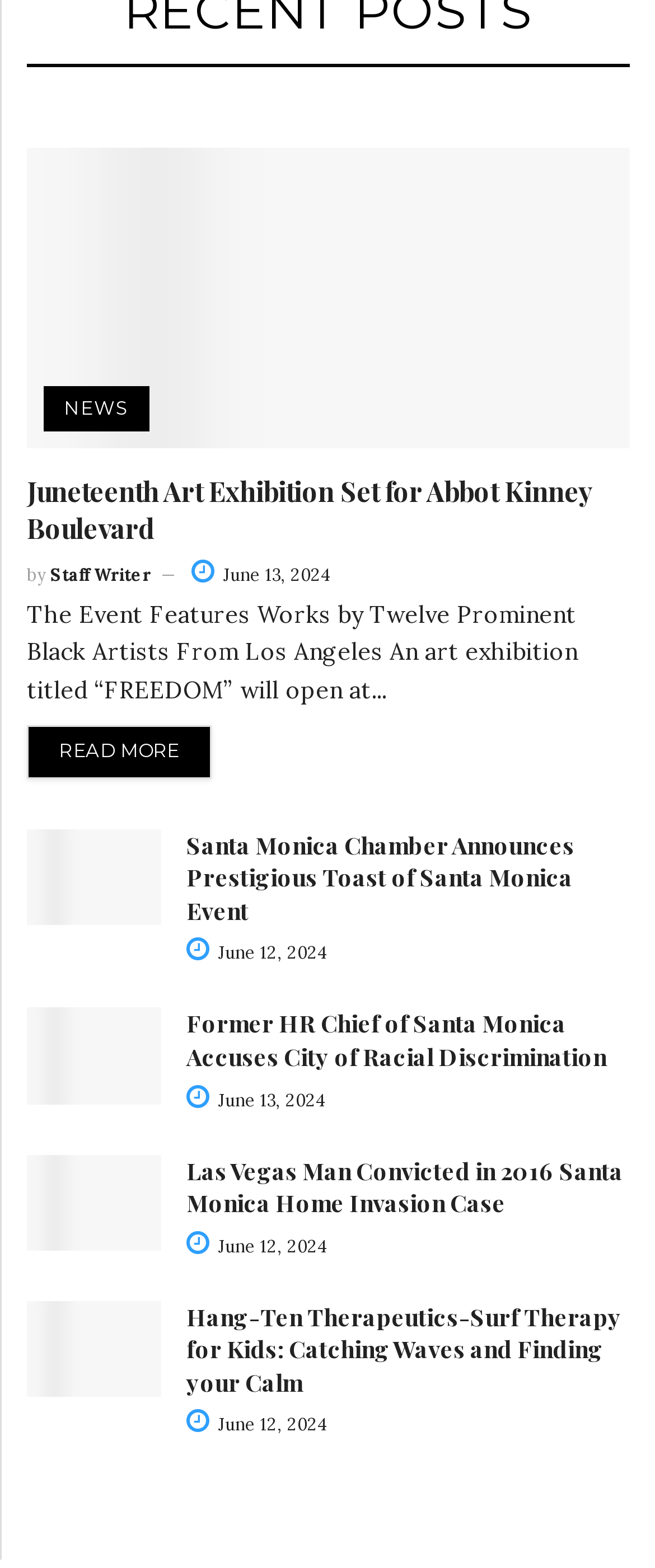Identify the bounding box coordinates of the clickable section necessary to follow the following instruction: "Visit New England Living Tv". The coordinates should be presented as four float numbers from 0 to 1, i.e., [left, top, right, bottom].

None